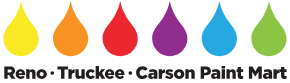What is emphasized by the text 'Reno • Truckee • Carson Paint Mart'?
Craft a detailed and extensive response to the question.

The question asks about the emphasis of the text 'Reno • Truckee • Carson Paint Mart' in the logo. According to the caption, this text boldly reads and emphasizes the brand's identity and its commitment to transforming homes through high-quality paint solutions.